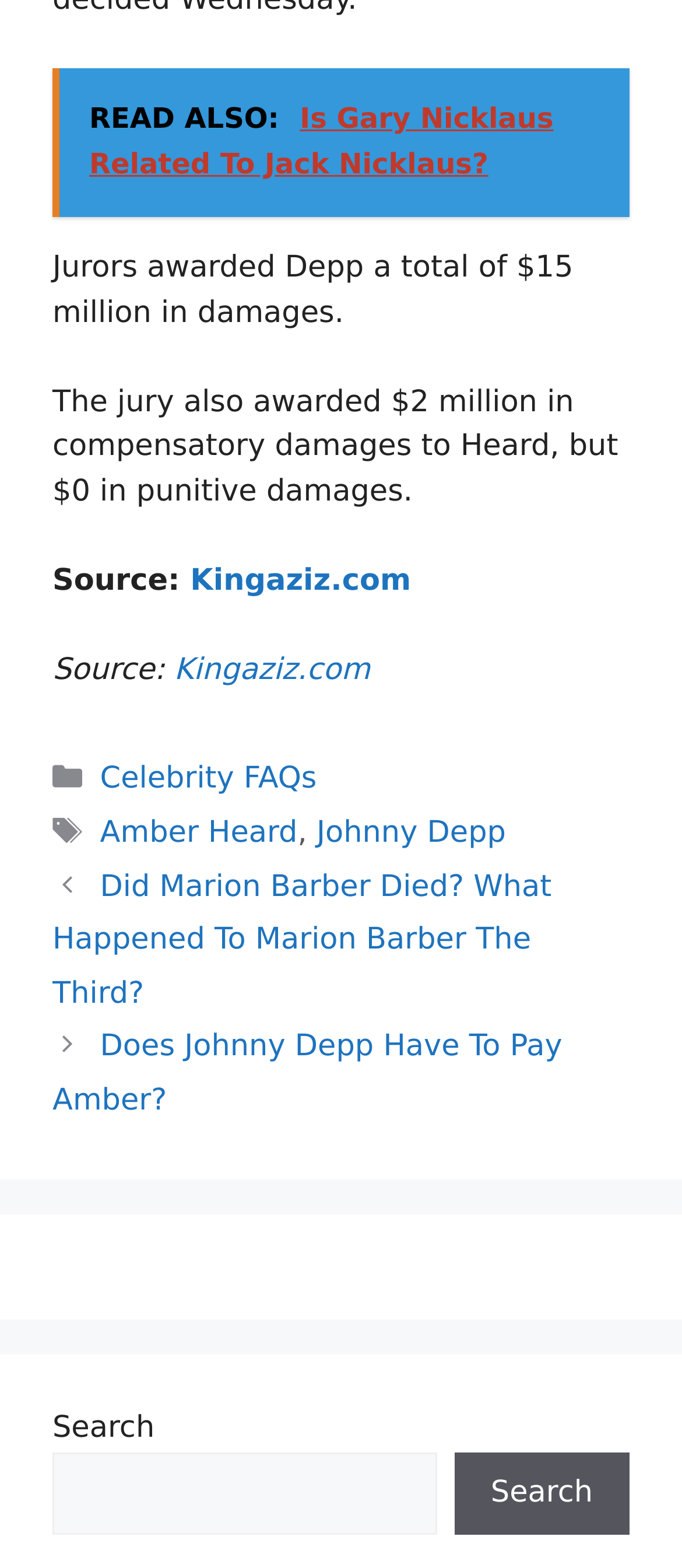Provide a short answer to the following question with just one word or phrase: What are the categories of the post?

Celebrity FAQs